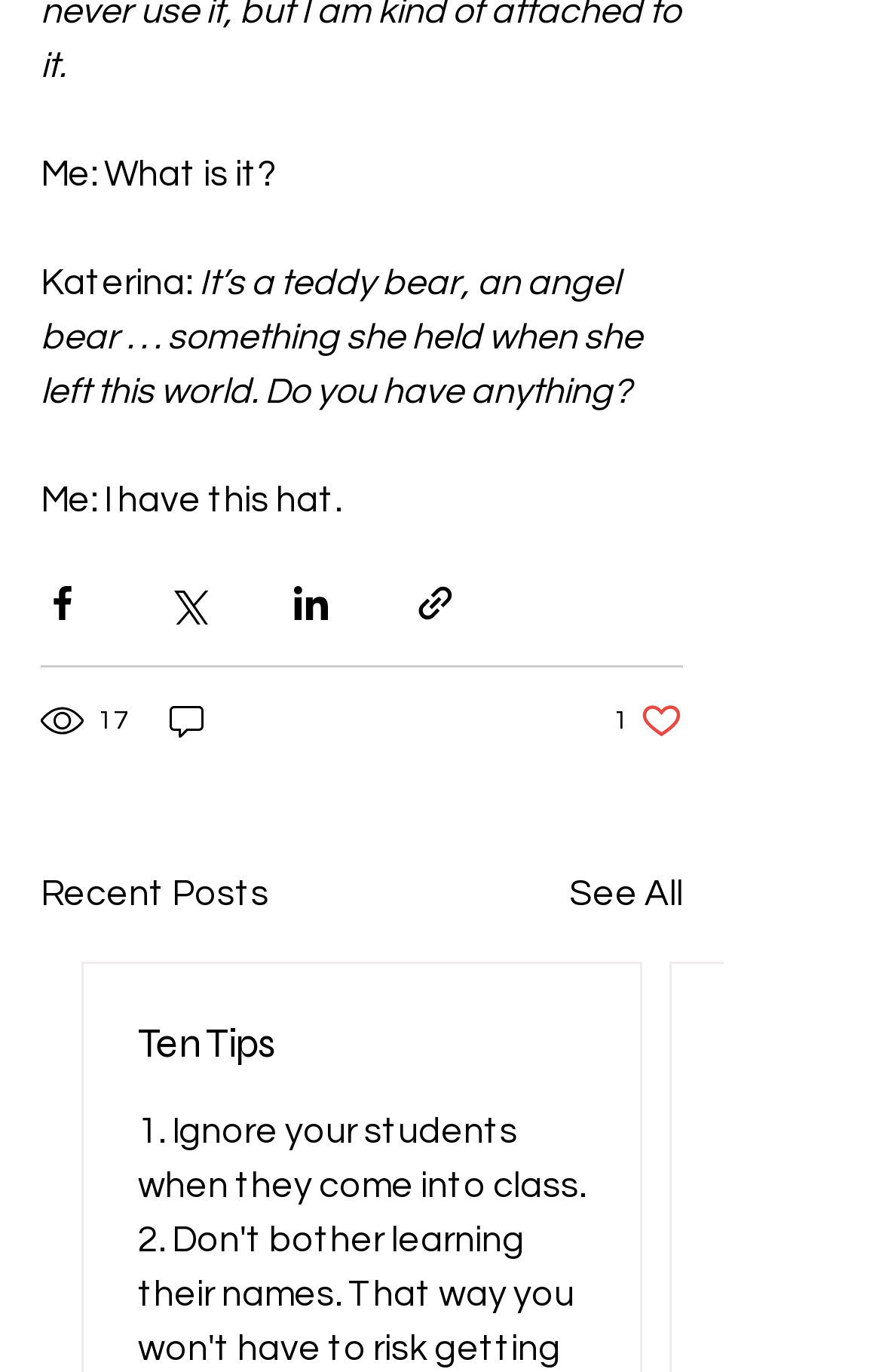Carefully observe the image and respond to the question with a detailed answer:
What is the author of the post offering to share?

In the conversation, 'Me' responds to Katerina's question by saying 'I have this hat', implying that the author of the post is offering to share a hat.